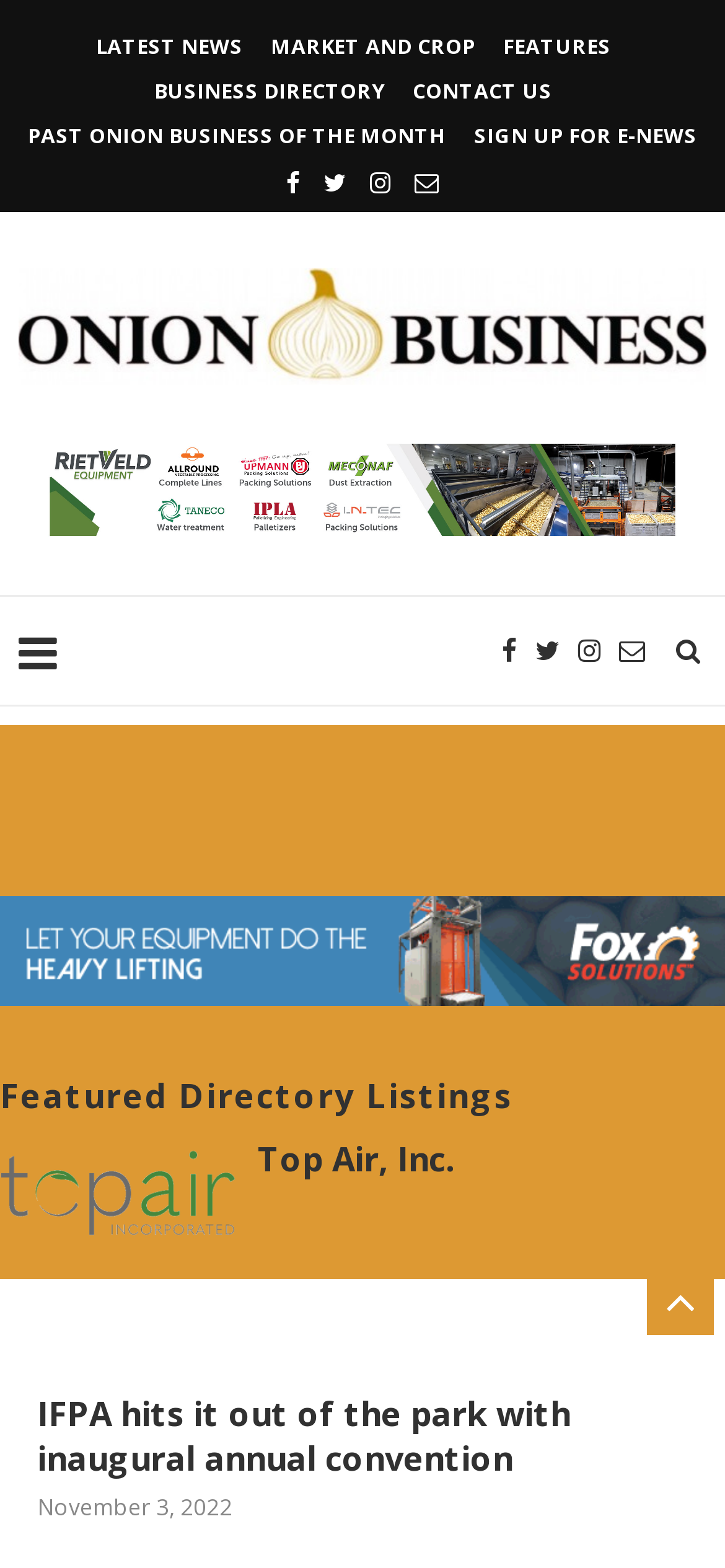Respond to the question with just a single word or phrase: 
What is the name of the business directory?

Onion Business